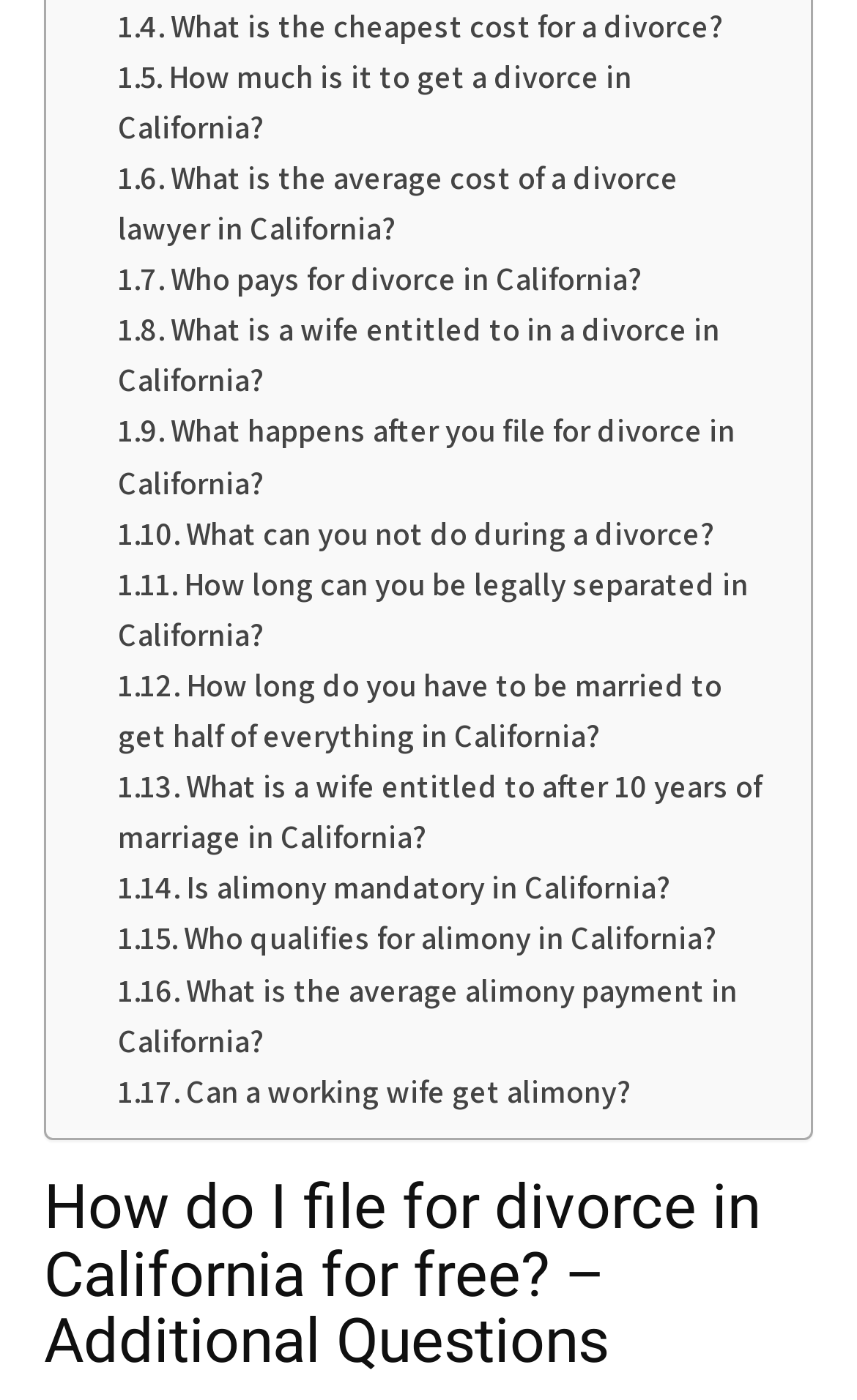Is there a heading on the webpage?
Based on the screenshot, respond with a single word or phrase.

Yes